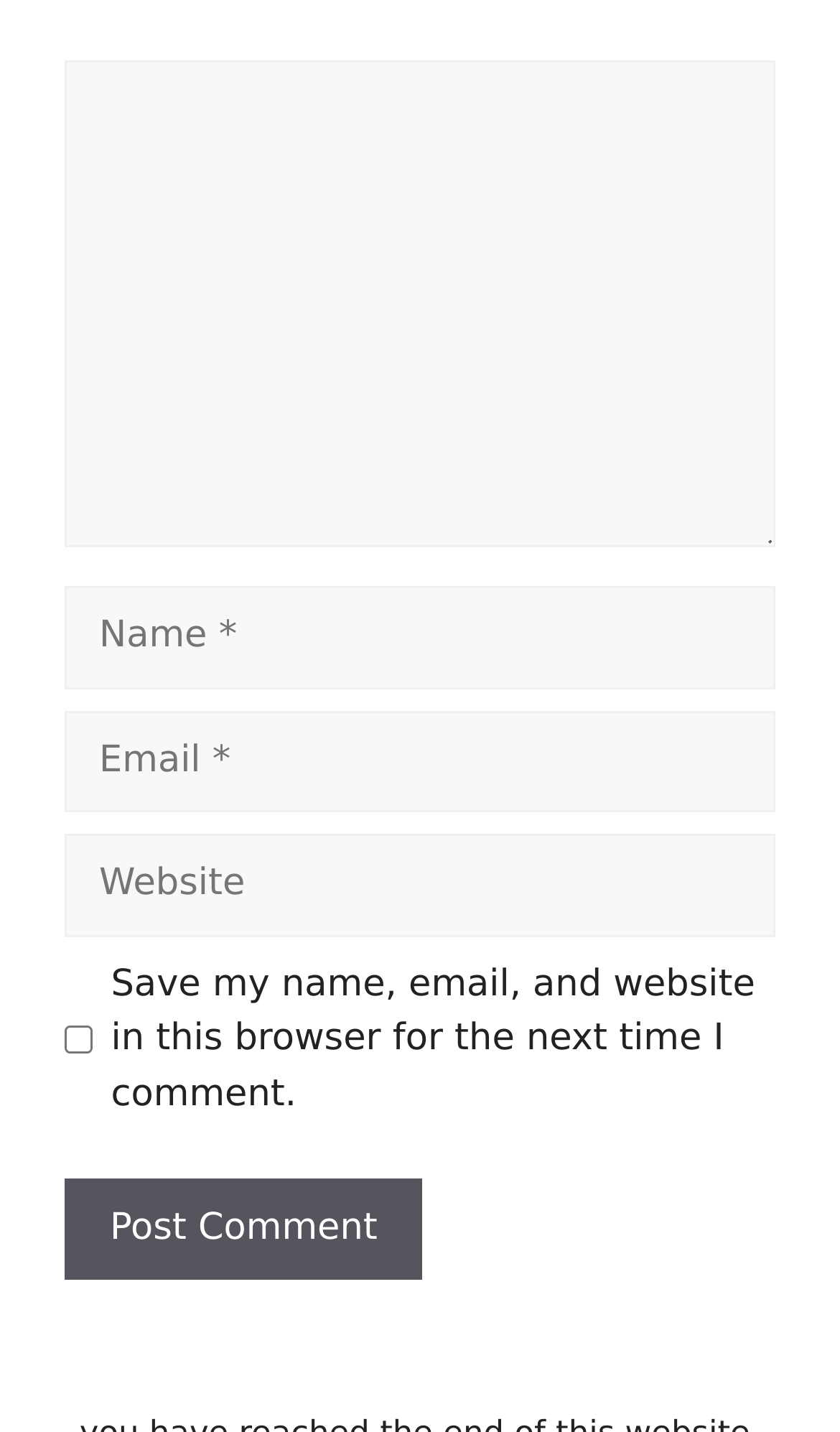How many textboxes are required?
Look at the screenshot and respond with a single word or phrase.

3